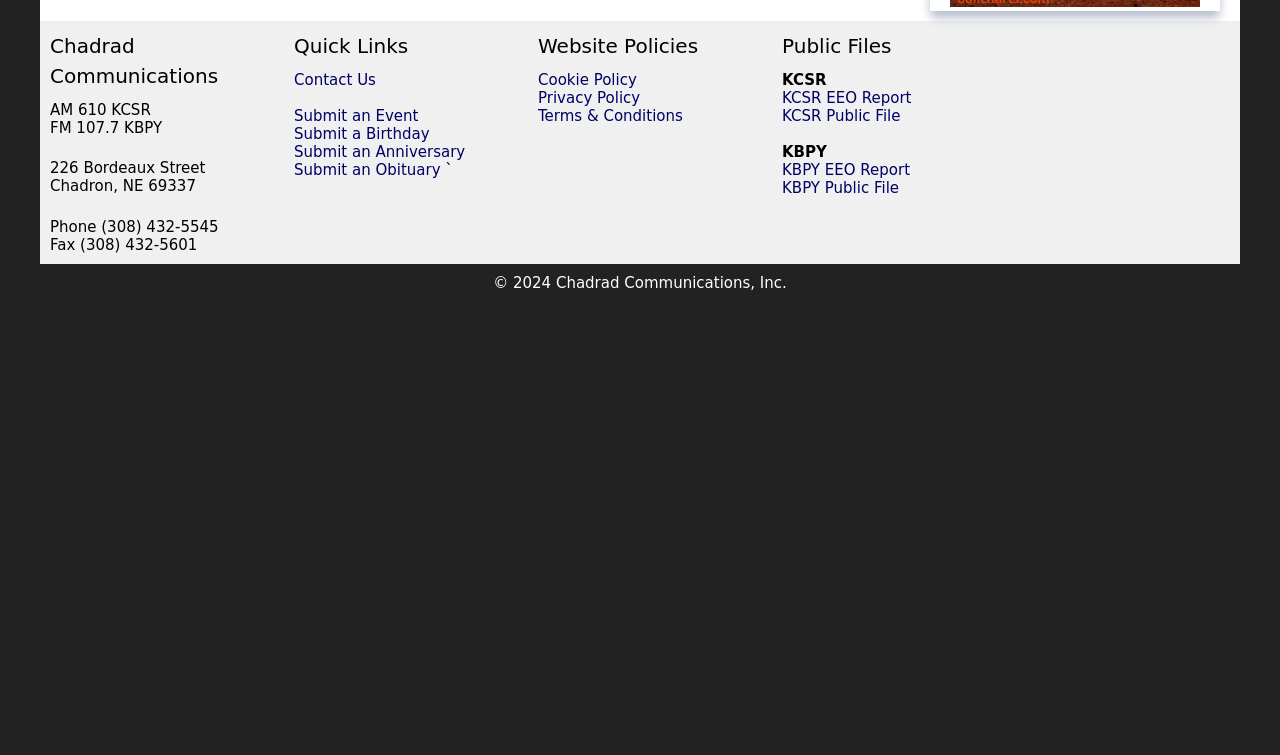Locate the bounding box coordinates of the clickable area needed to fulfill the instruction: "Read Cookie Policy".

[0.42, 0.094, 0.498, 0.118]